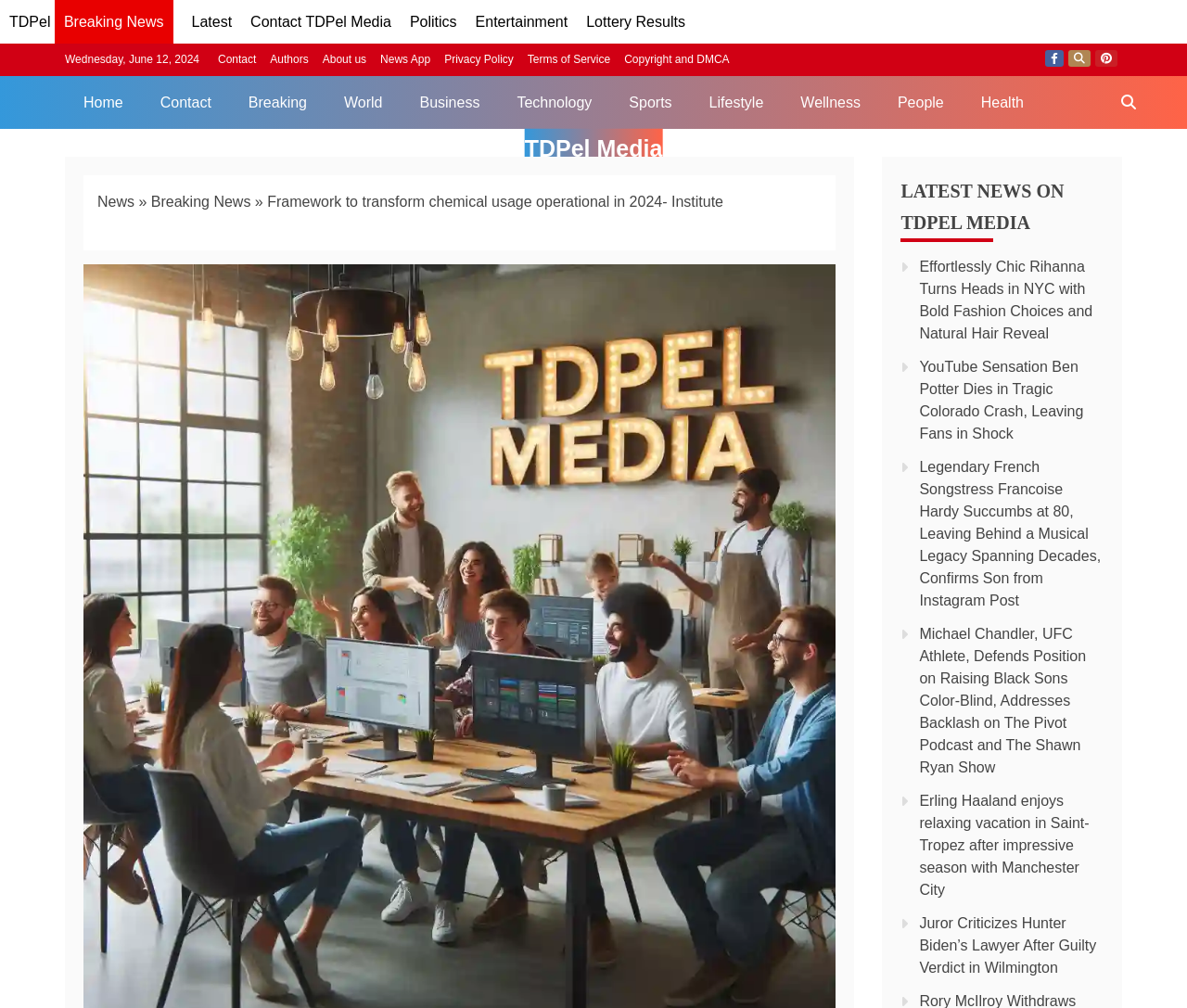Provide your answer in a single word or phrase: 
What is the category of the news article 'Effortlessly Chic Rihanna Turns Heads in NYC with Bold Fashion Choices and Natural Hair Reveal'?

Lifestyle